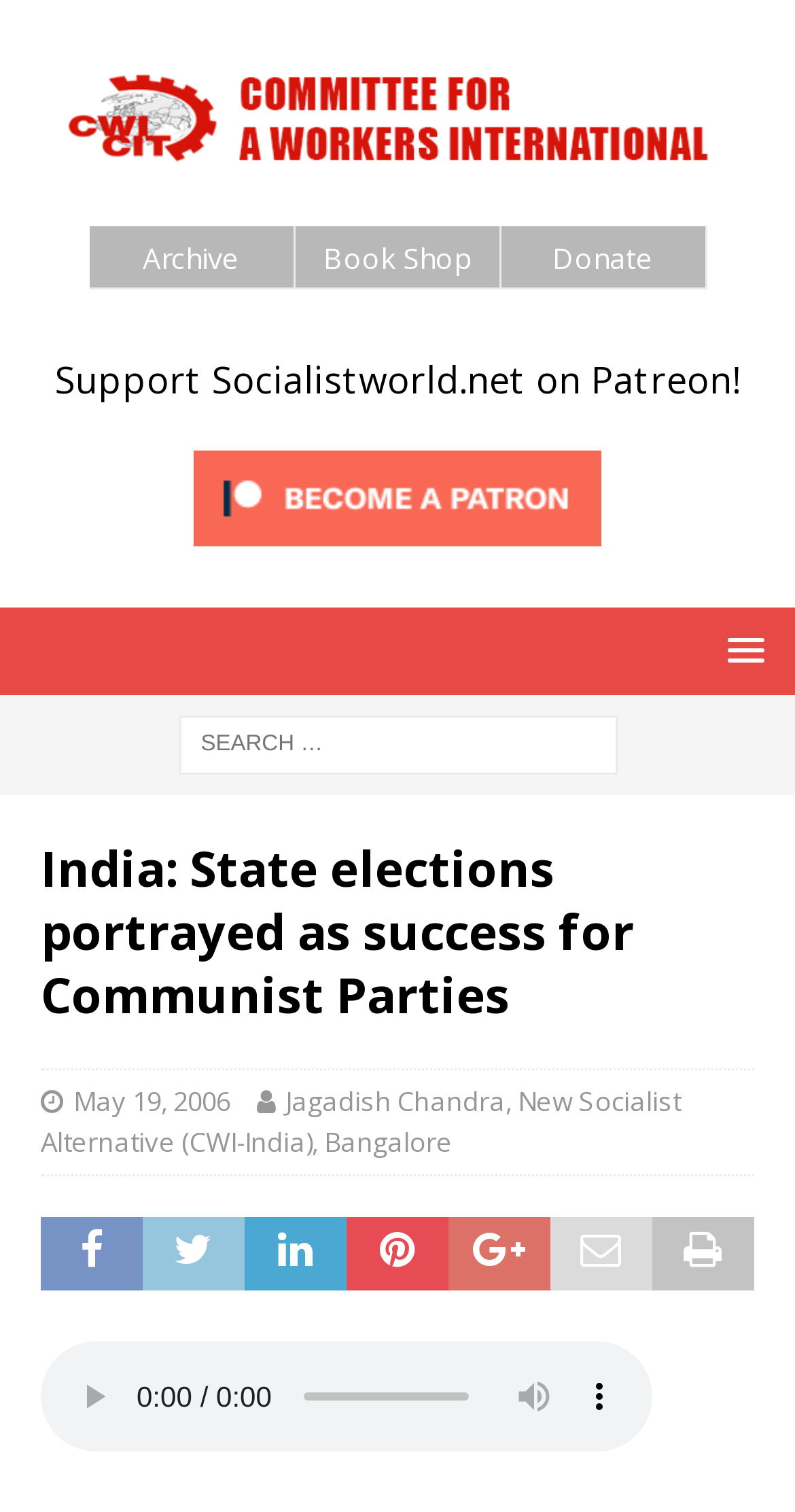Give a one-word or short phrase answer to this question: 
How many authors are mentioned in the article?

1